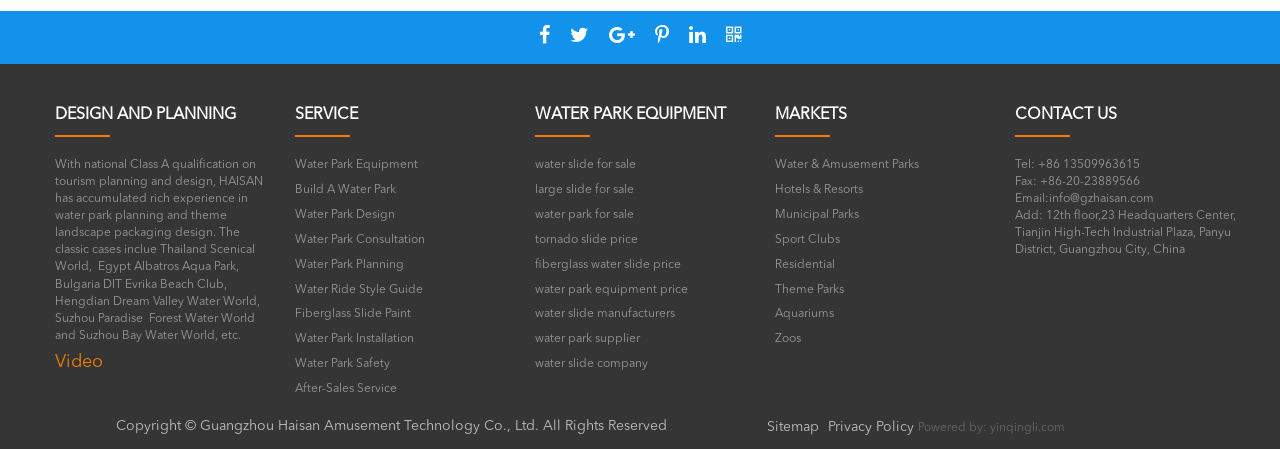Use a single word or phrase to answer the question:
What is the company's expertise in?

Water park planning and design